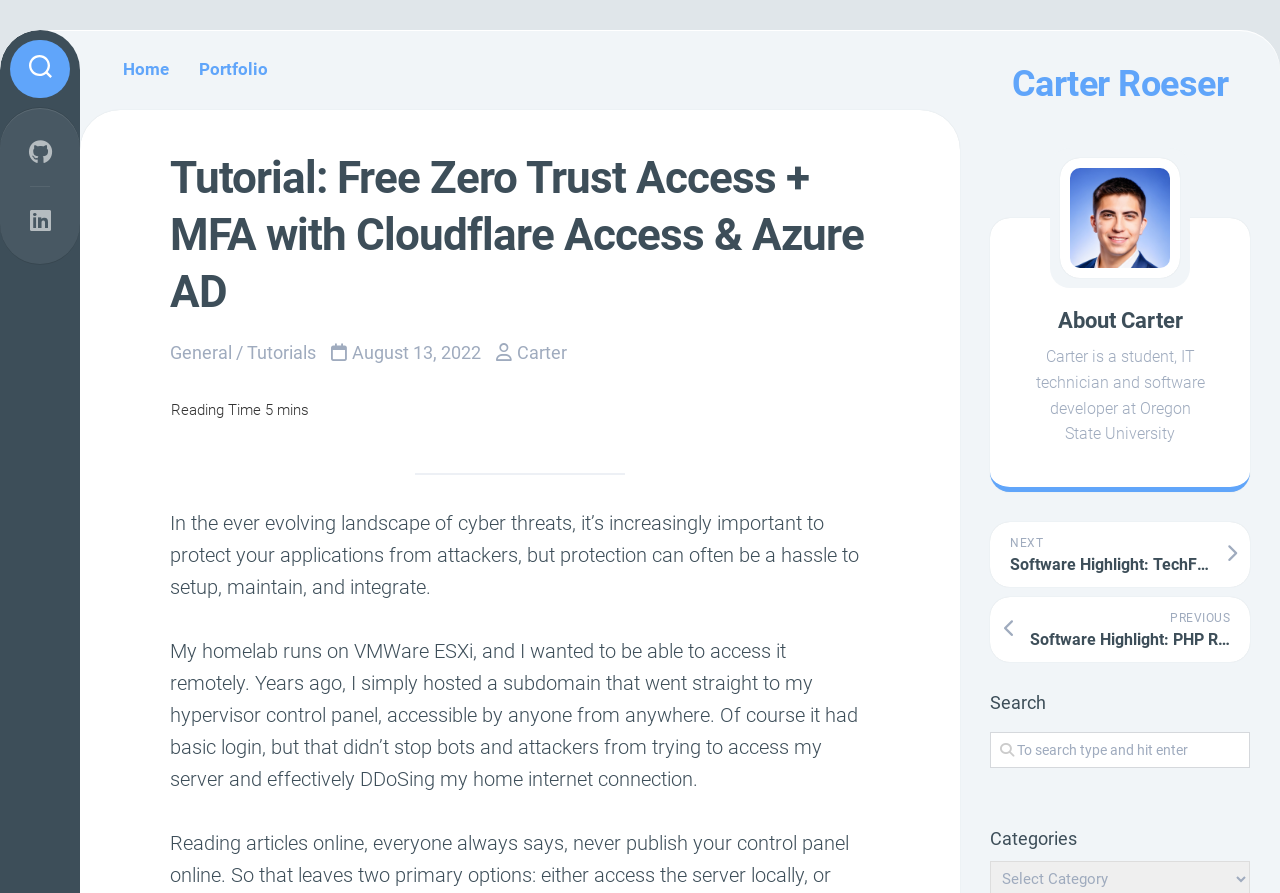Specify the bounding box coordinates of the region I need to click to perform the following instruction: "View the Mark S. Rowland Exemplary Service Award page". The coordinates must be four float numbers in the range of 0 to 1, i.e., [left, top, right, bottom].

None